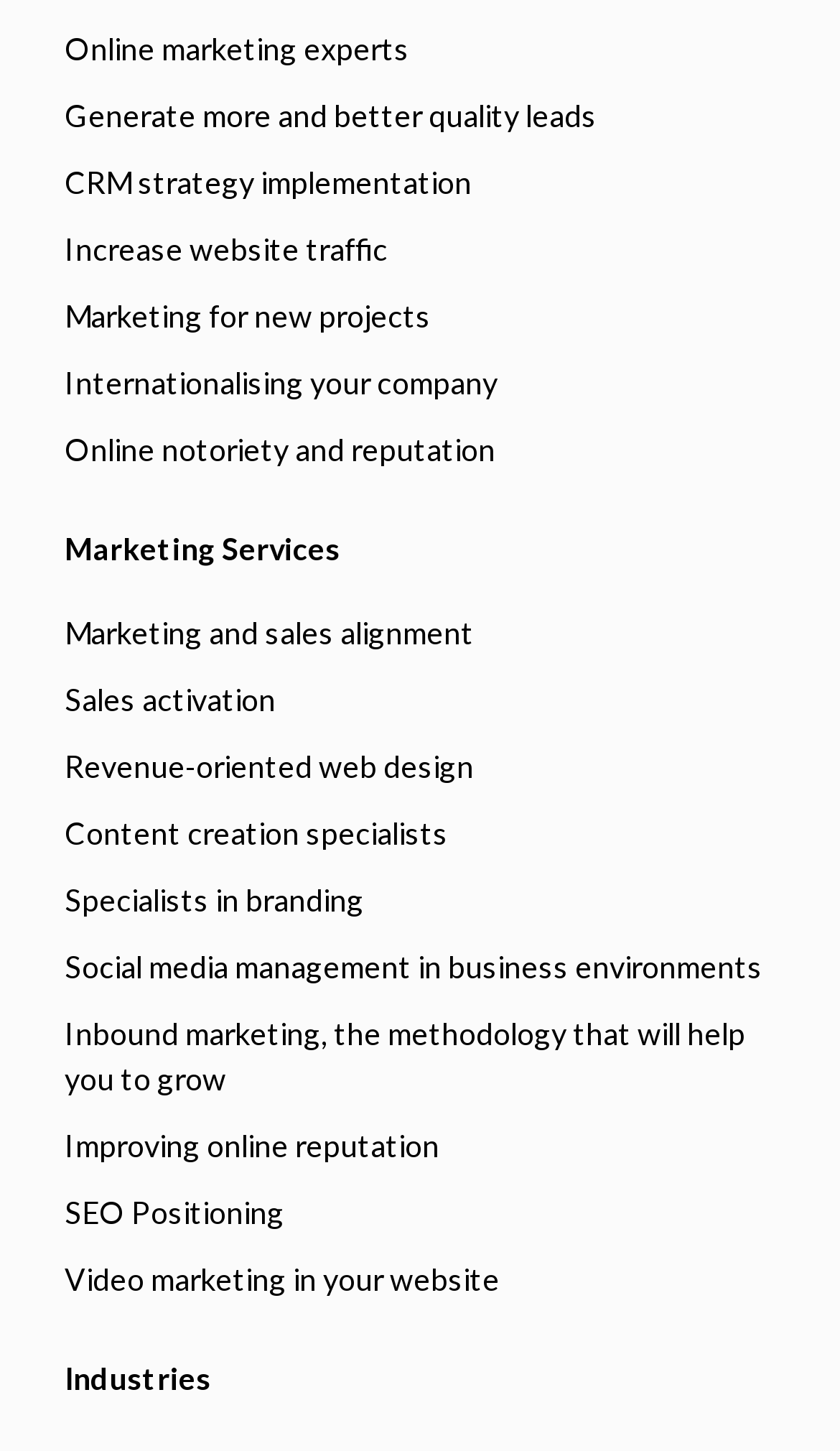Using the elements shown in the image, answer the question comprehensively: What services are offered by online marketing experts?

Based on the links provided on the webpage, online marketing experts offer services such as generating more and better quality leads, CRM strategy implementation, increasing website traffic, and more.